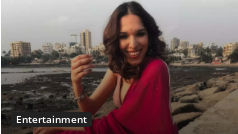With reference to the image, please provide a detailed answer to the following question: What is the mood of the woman?

The woman's smile radiates positivity, and her playful interaction with the camera suggests a moment of spontaneity and happiness, indicating that she is in a joyful mood.